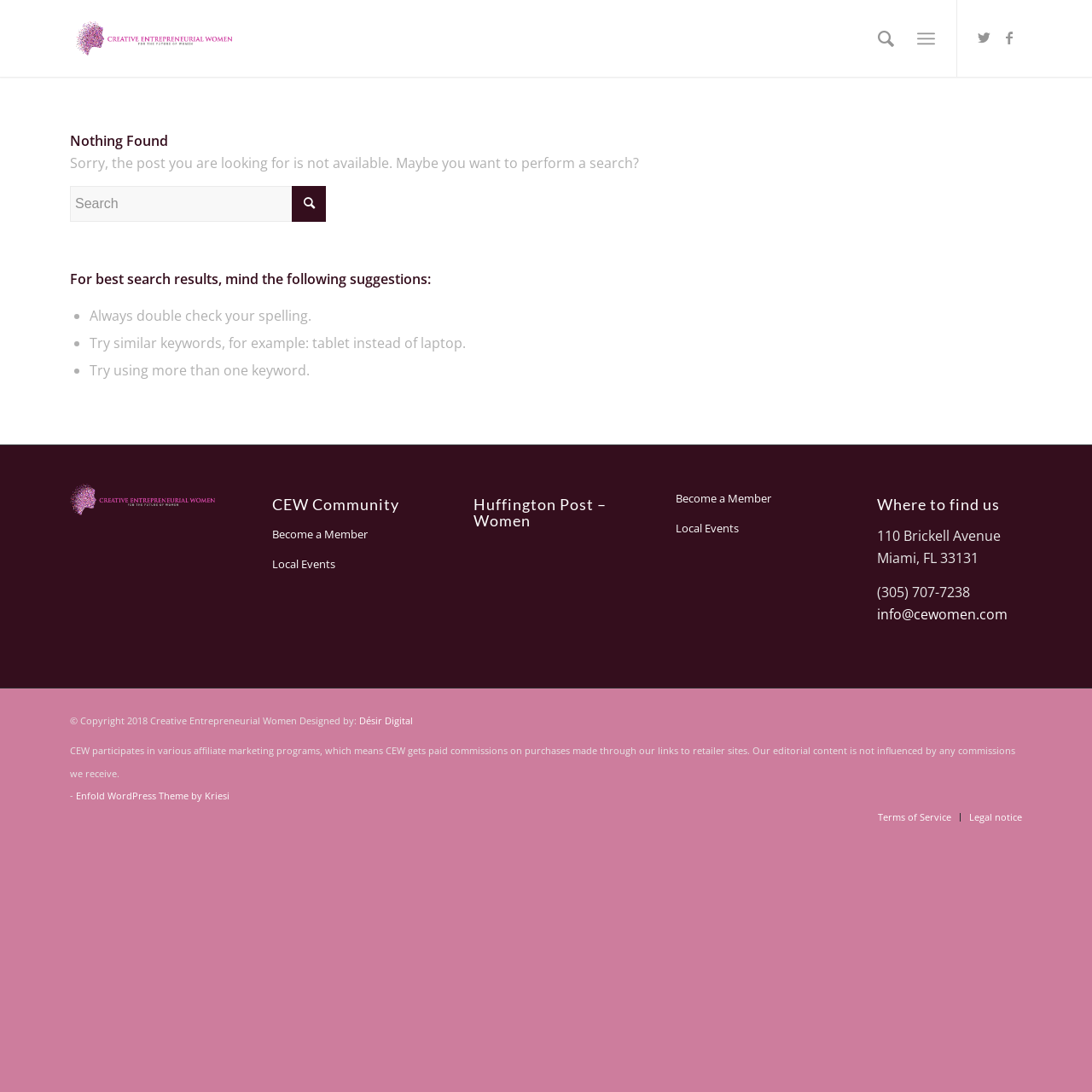Please provide a detailed answer to the question below based on the screenshot: 
What is the name of the organization?

The name of the organization can be found in the top-left corner of the webpage, where it is written as 'Creative Entrepreneurial Women' in a logo format, and also as a link with the same text.